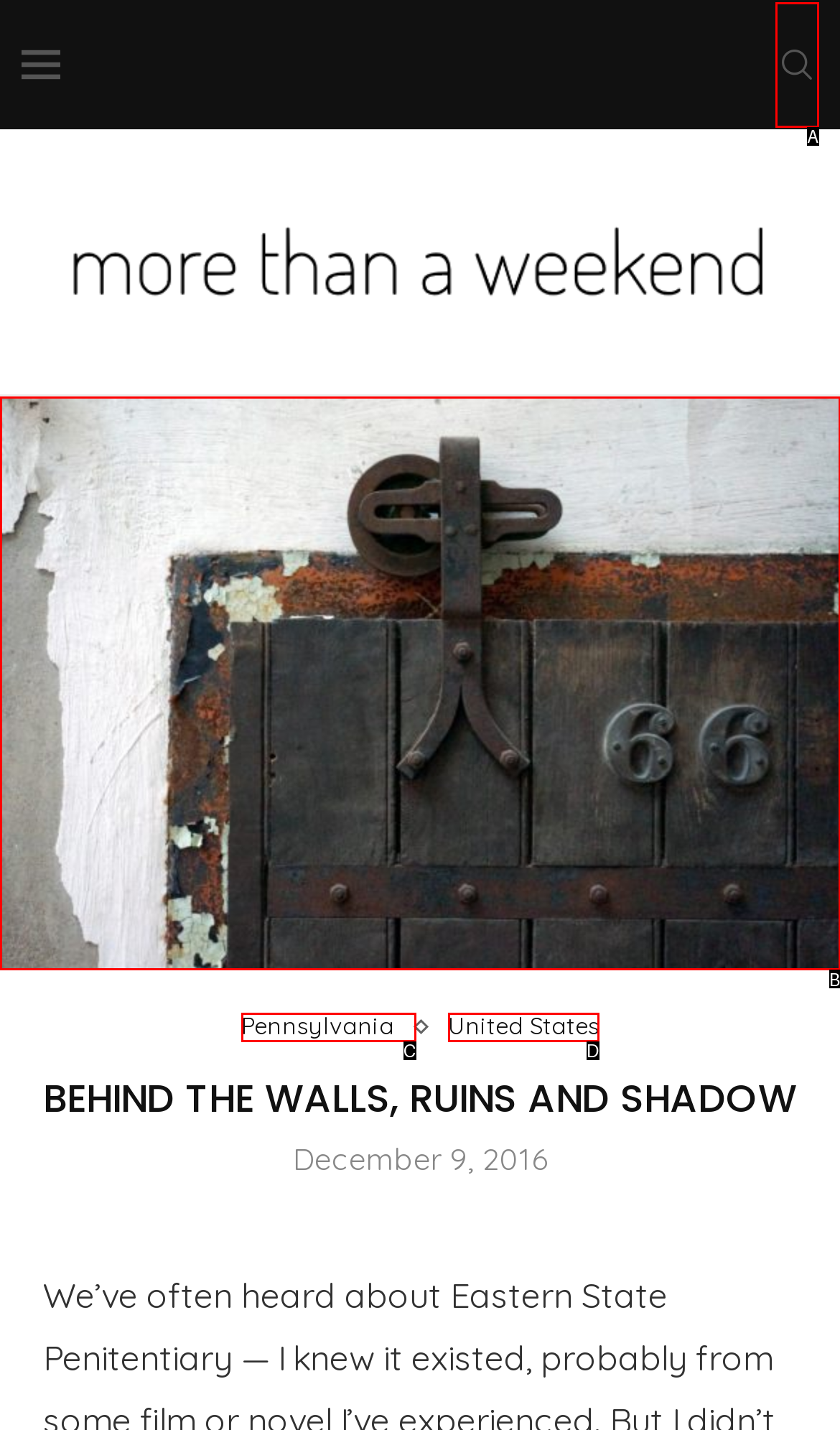Find the option that matches this description: Health
Provide the corresponding letter directly.

None